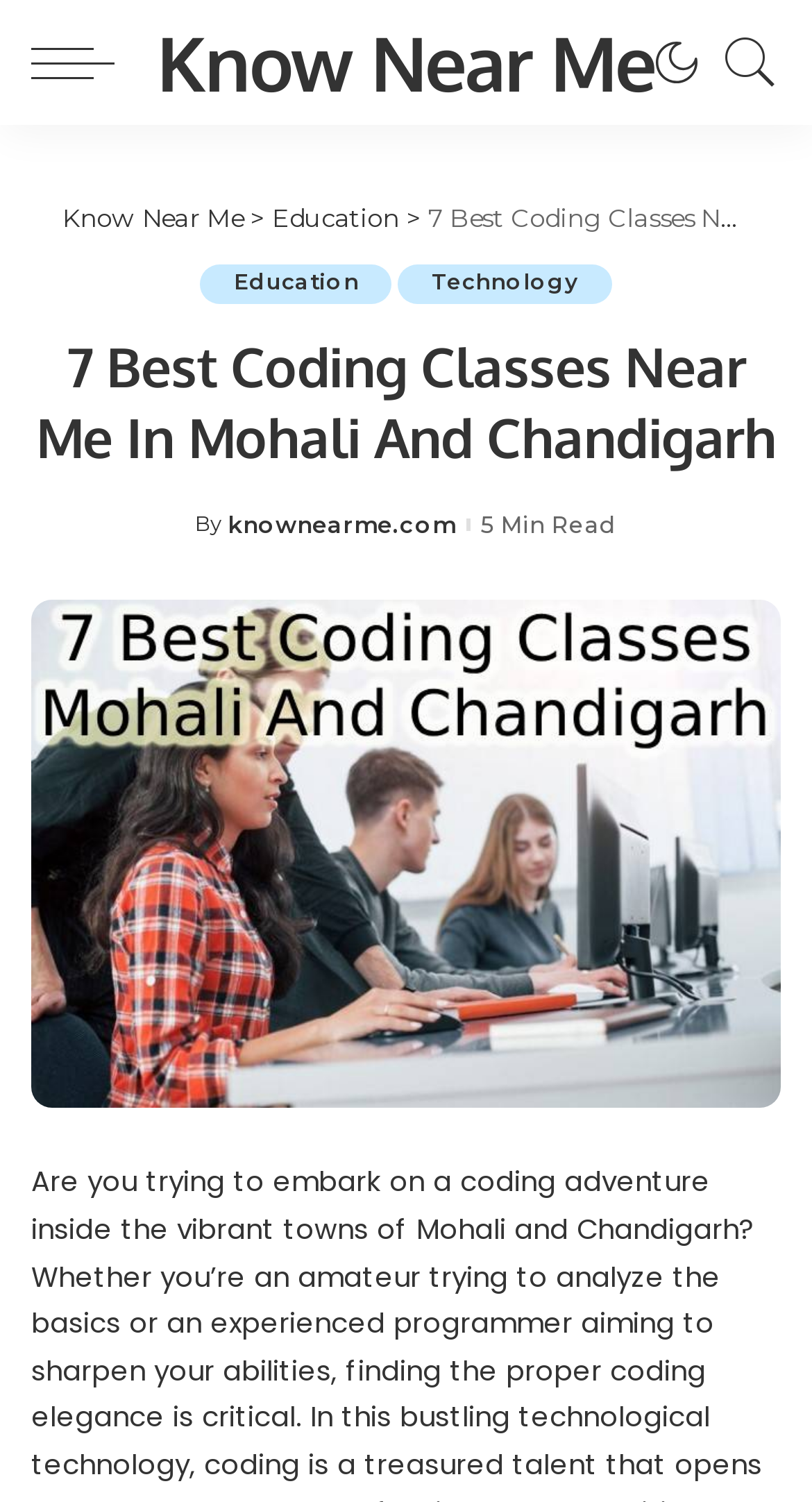Identify and extract the main heading of the webpage.

7 Best Coding Classes Near Me In Mohali And Chandigarh